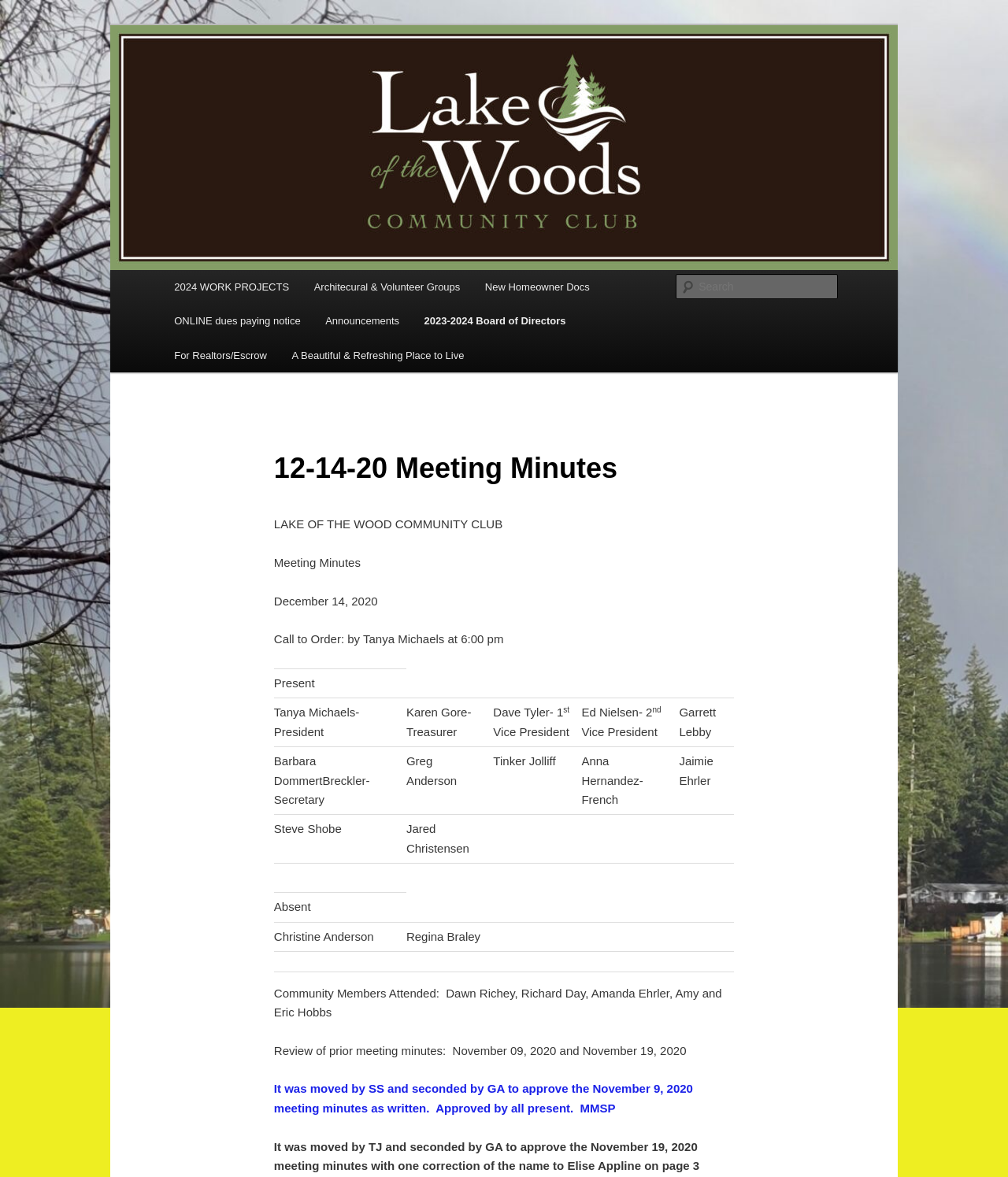Refer to the element description New Homeowner Docs and identify the corresponding bounding box in the screenshot. Format the coordinates as (top-left x, top-left y, bottom-right x, bottom-right y) with values in the range of 0 to 1.

[0.469, 0.229, 0.597, 0.258]